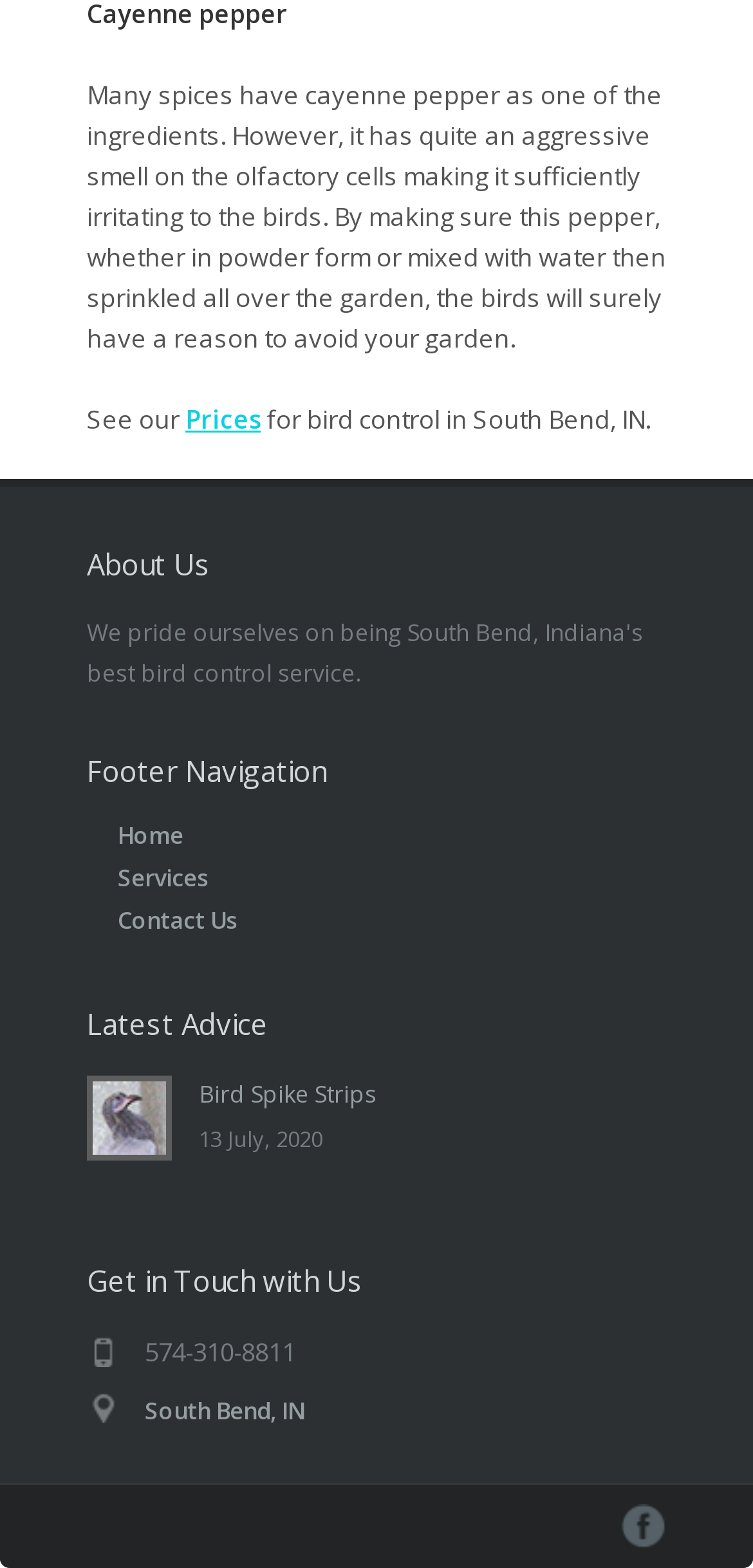Provide a brief response to the question using a single word or phrase: 
How many navigation links are in the footer?

3